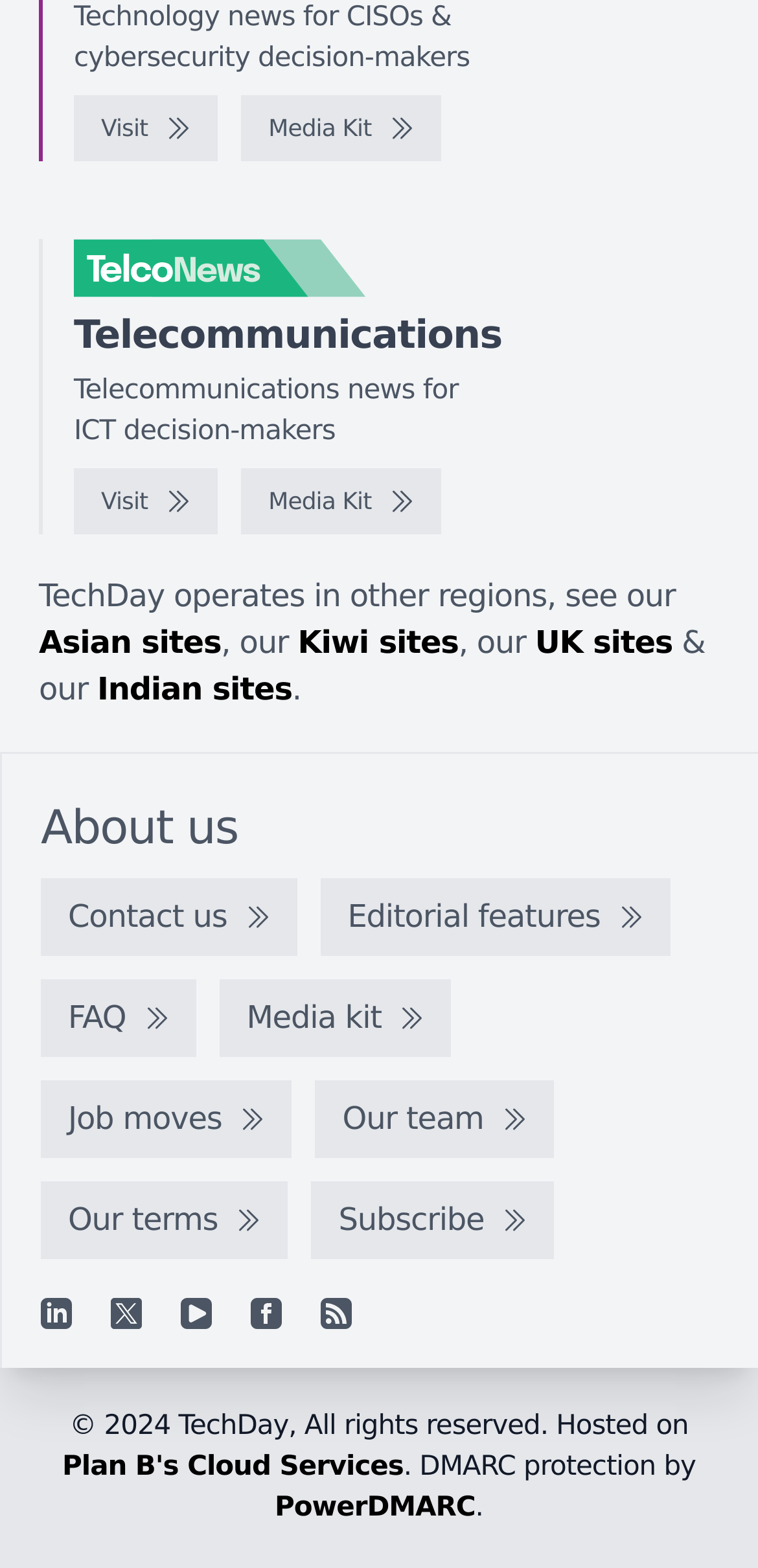Please determine the bounding box coordinates for the element that should be clicked to follow these instructions: "Explore the Asian sites".

[0.051, 0.398, 0.292, 0.422]